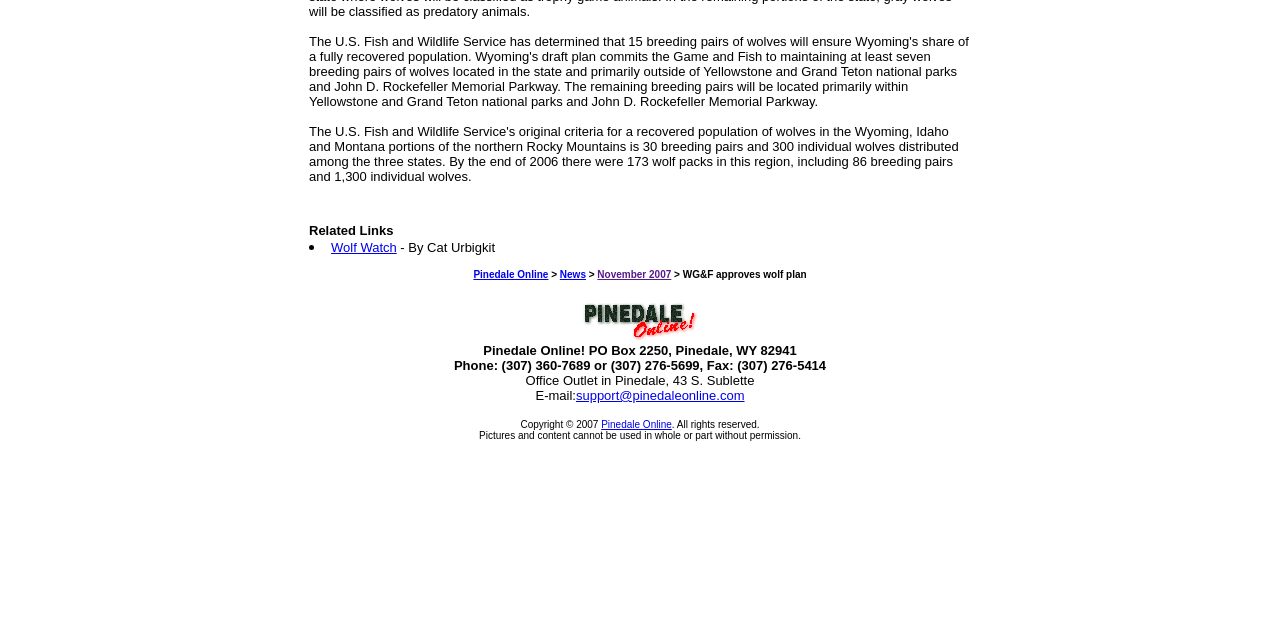Using the description "Pinedale Online", locate and provide the bounding box of the UI element.

[0.37, 0.42, 0.428, 0.438]